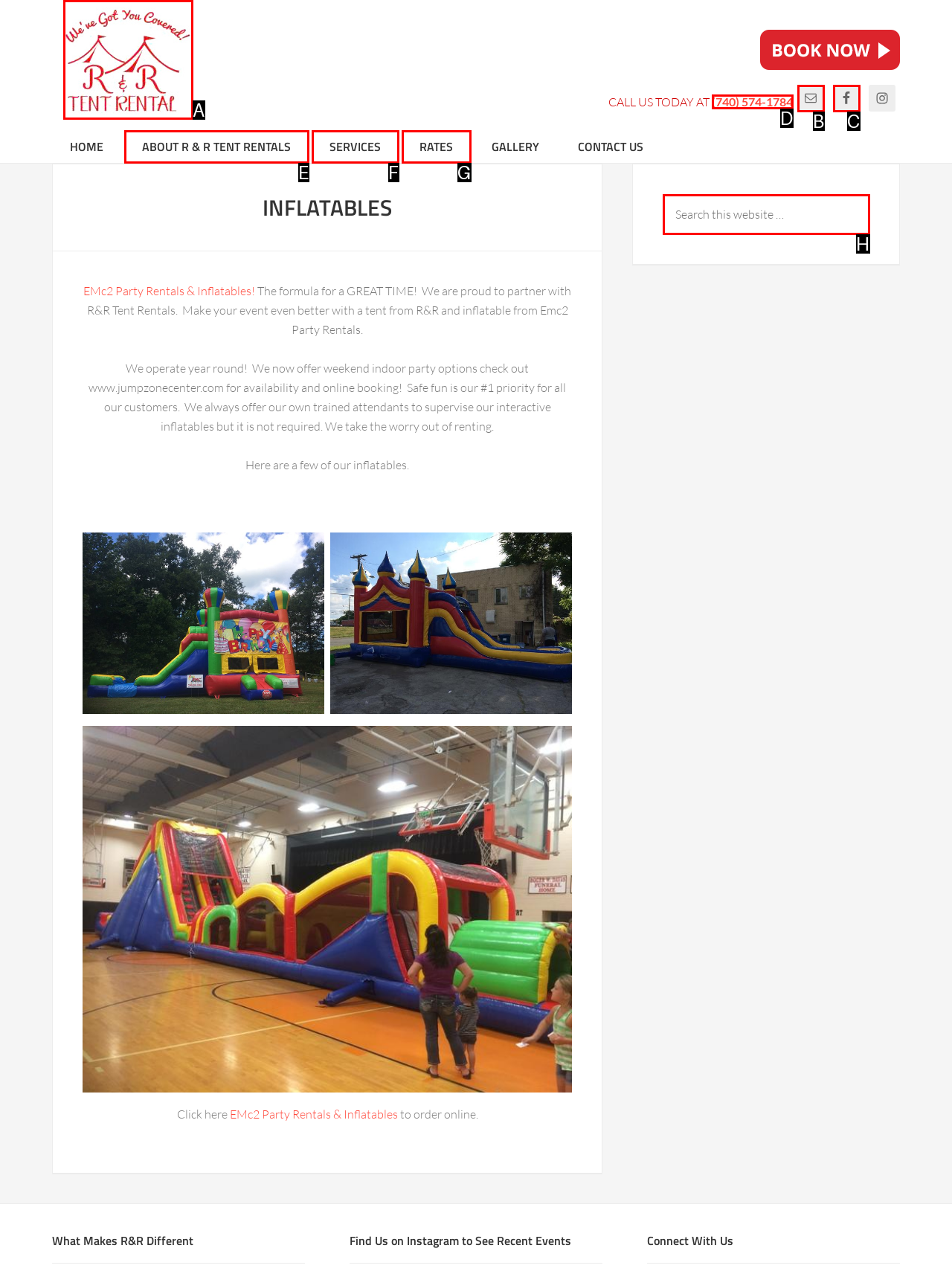Find the HTML element that matches the description: (740) 574-1784. Answer using the letter of the best match from the available choices.

D